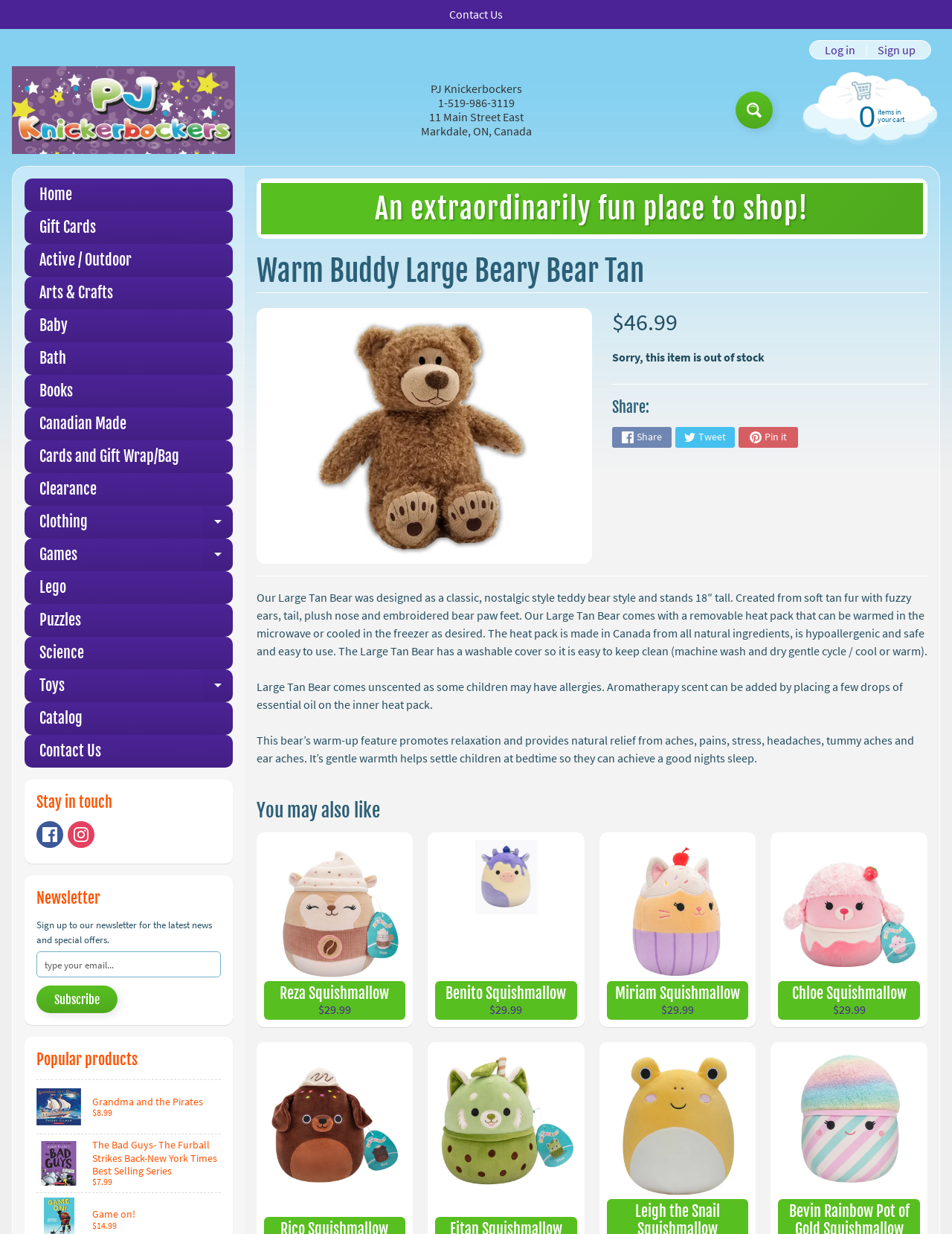Please provide the bounding box coordinates for the element that needs to be clicked to perform the instruction: "Read a brief history of Stephen Hawking". The coordinates must consist of four float numbers between 0 and 1, formatted as [left, top, right, bottom].

None